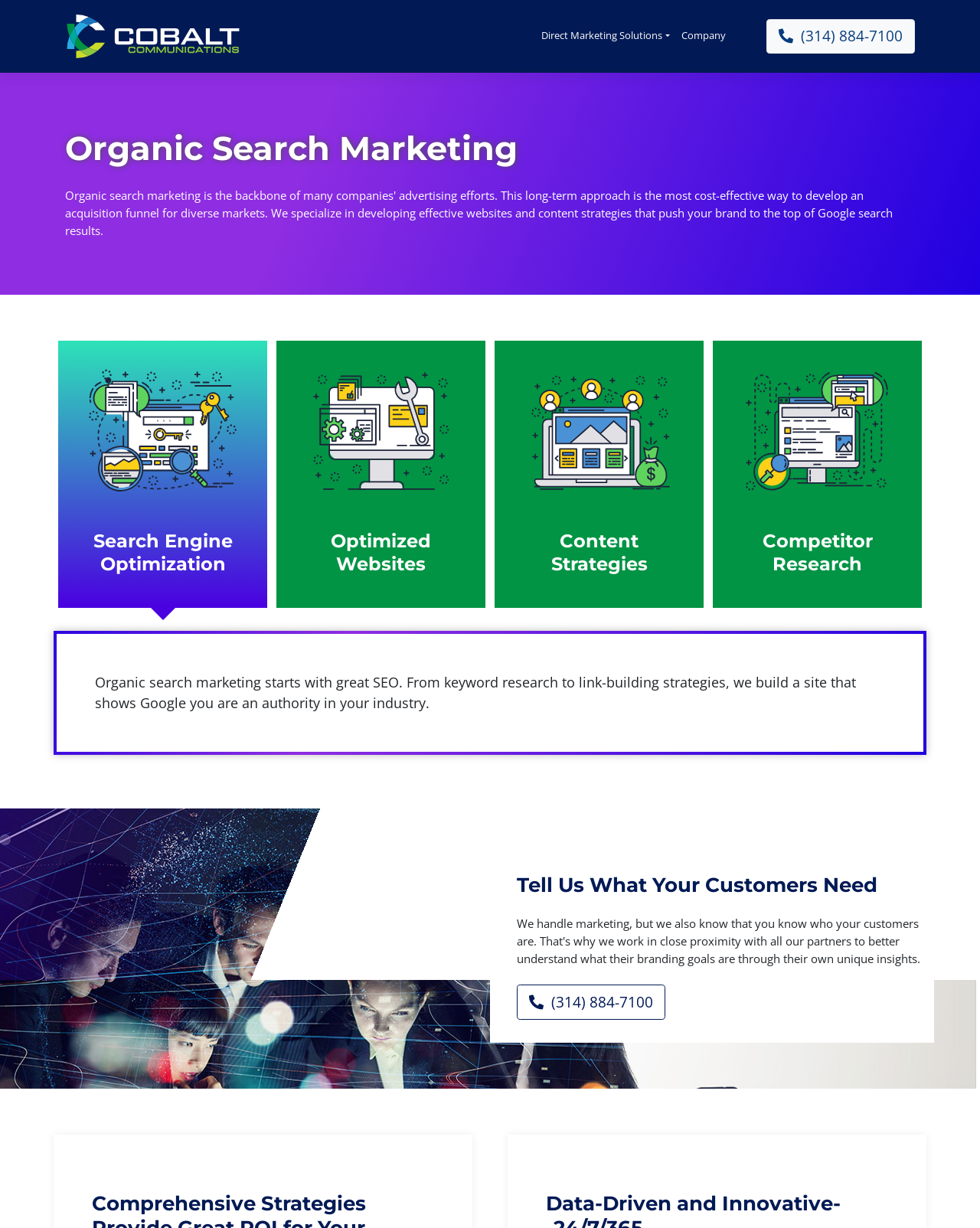Use a single word or phrase to answer this question: 
What is the purpose of organic search marketing?

To show authority in industry